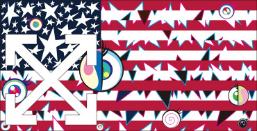Elaborate on the contents of the image in great detail.

The image showcases a vibrant reinterpretation of the American flag, merging traditional elements with contemporary artistic flair. On the left side, the classic stars and stripes are highlighted with a bold graphic design that includes a prominent white arrow motif, symbolizing movement and progress. This dynamic element contrasts with the right side, which features strikingly colorful circular forms intertwined with sharp, angular designs in various hues. This playful yet thought-provoking artwork represents the collaboration between renowned artists Takashi Murakami and Virgil Abloh, titled "AMERICA TOO," which was part of an exhibition at Gagosian in Beverly Hills from October 10 to 25, 2018. The piece encapsulates themes of cultural dialogue and innovation through art, inviting viewers to engage with both its visual complexity and deeper meanings.